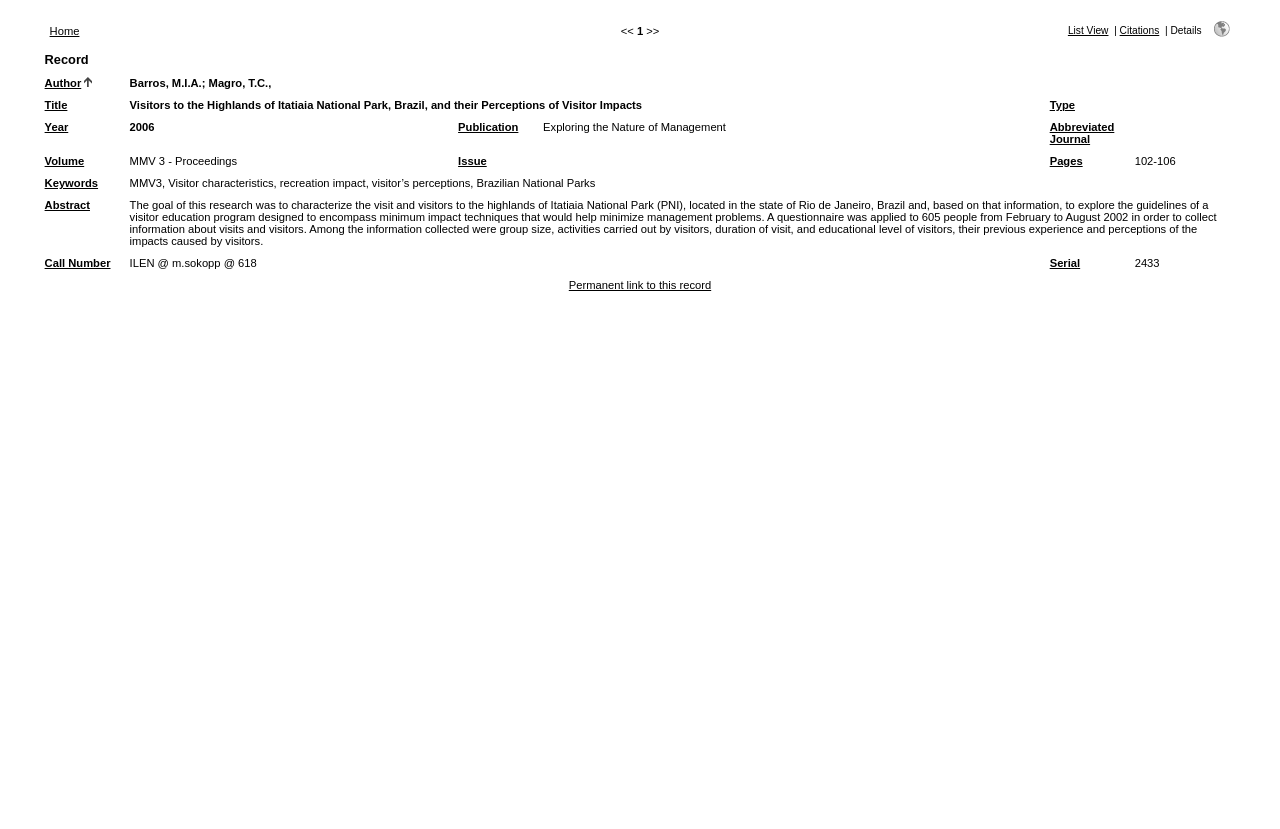Determine the coordinates of the bounding box for the clickable area needed to execute this instruction: "Go to the Permanent link to this record".

[0.444, 0.337, 0.556, 0.351]